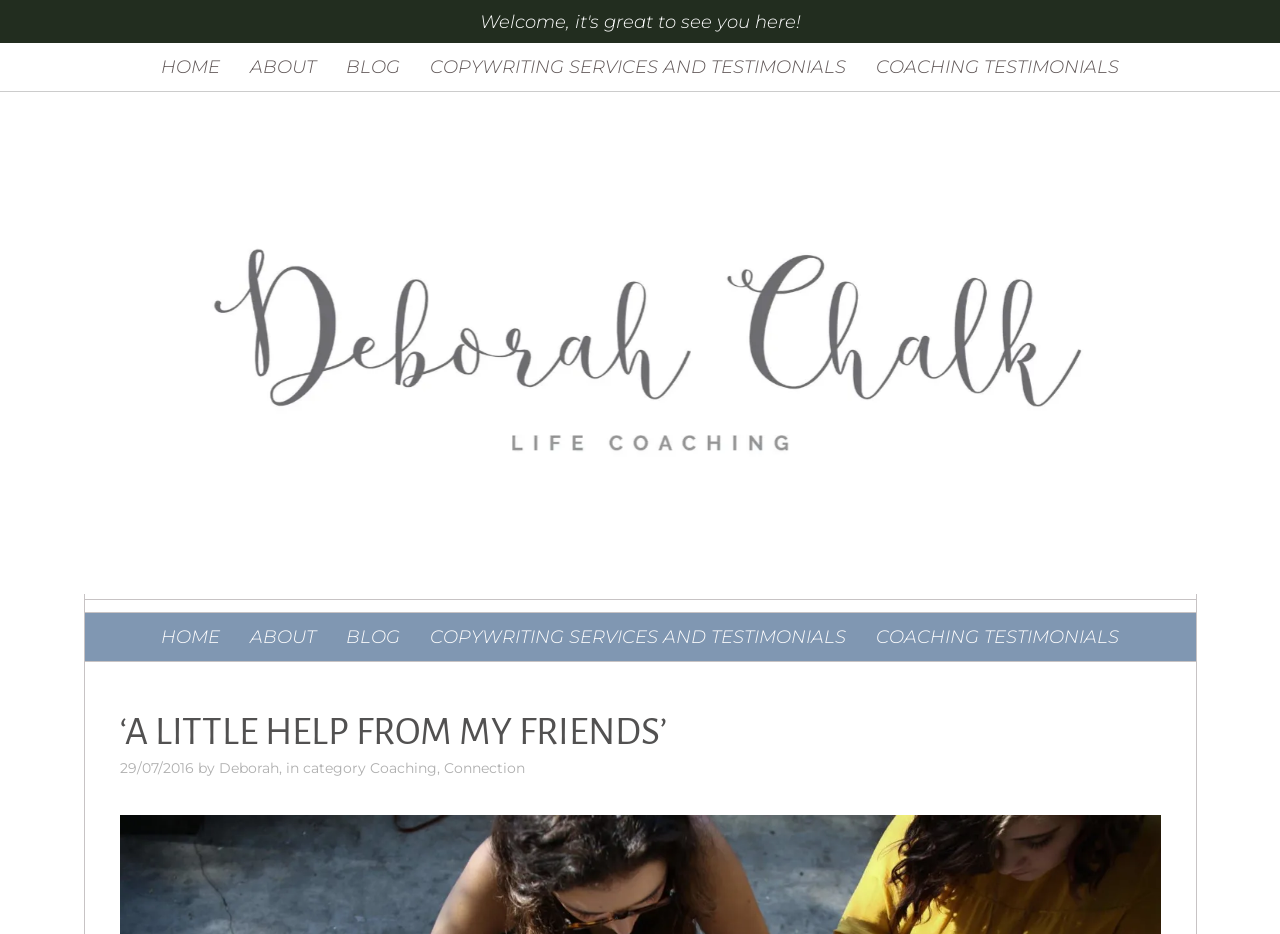Provide a thorough and detailed response to the question by examining the image: 
How many main navigation links are there?

I counted the links 'HOME', 'ABOUT', 'BLOG', 'COPYWRITING SERVICES AND TESTIMONIALS', and 'COACHING TESTIMONIALS' which are all located at the top of the page with similar bounding box coordinates, indicating they are part of the main navigation.